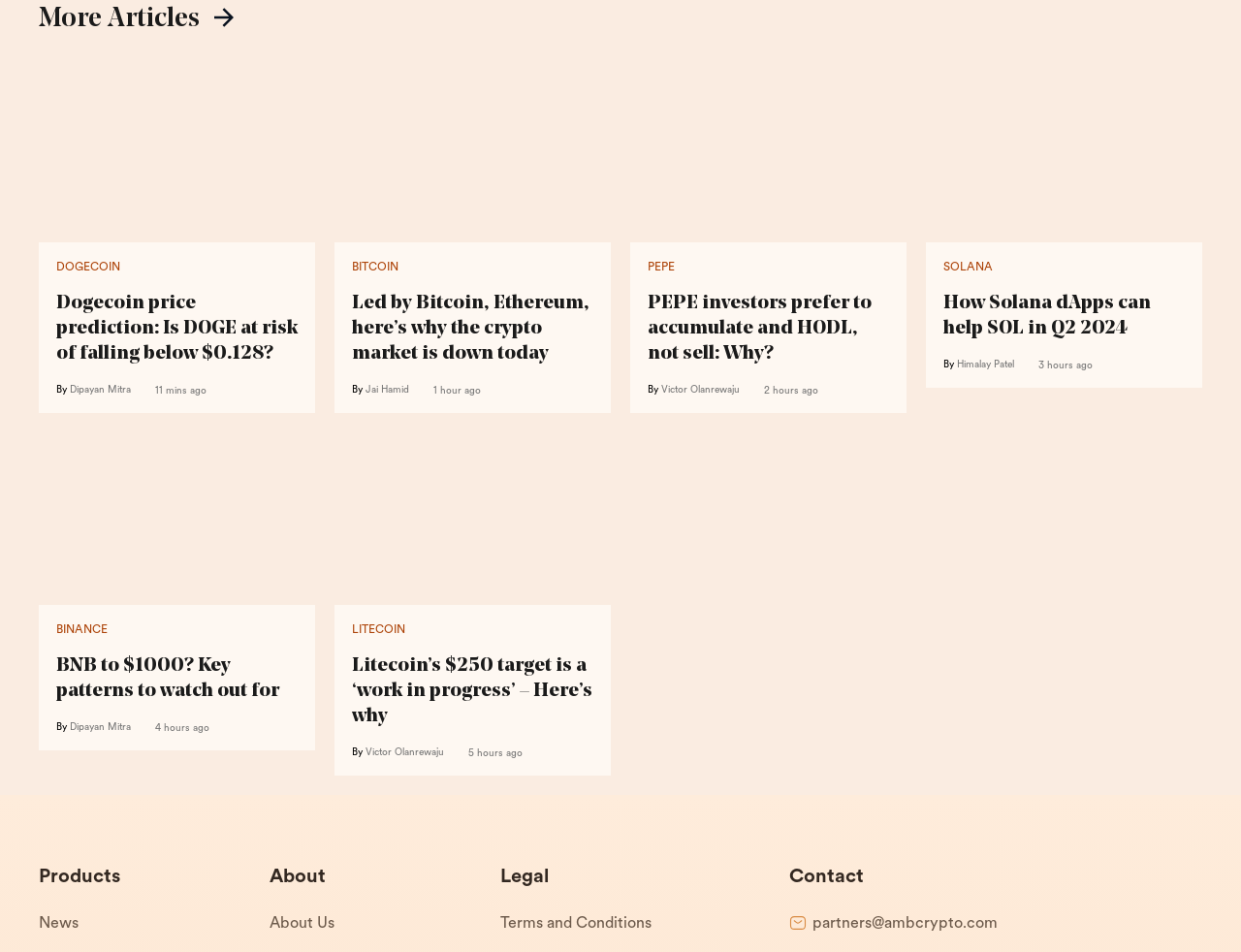Provide a one-word or brief phrase answer to the question:
What is the email address for partners?

partners@ambcrypto.com